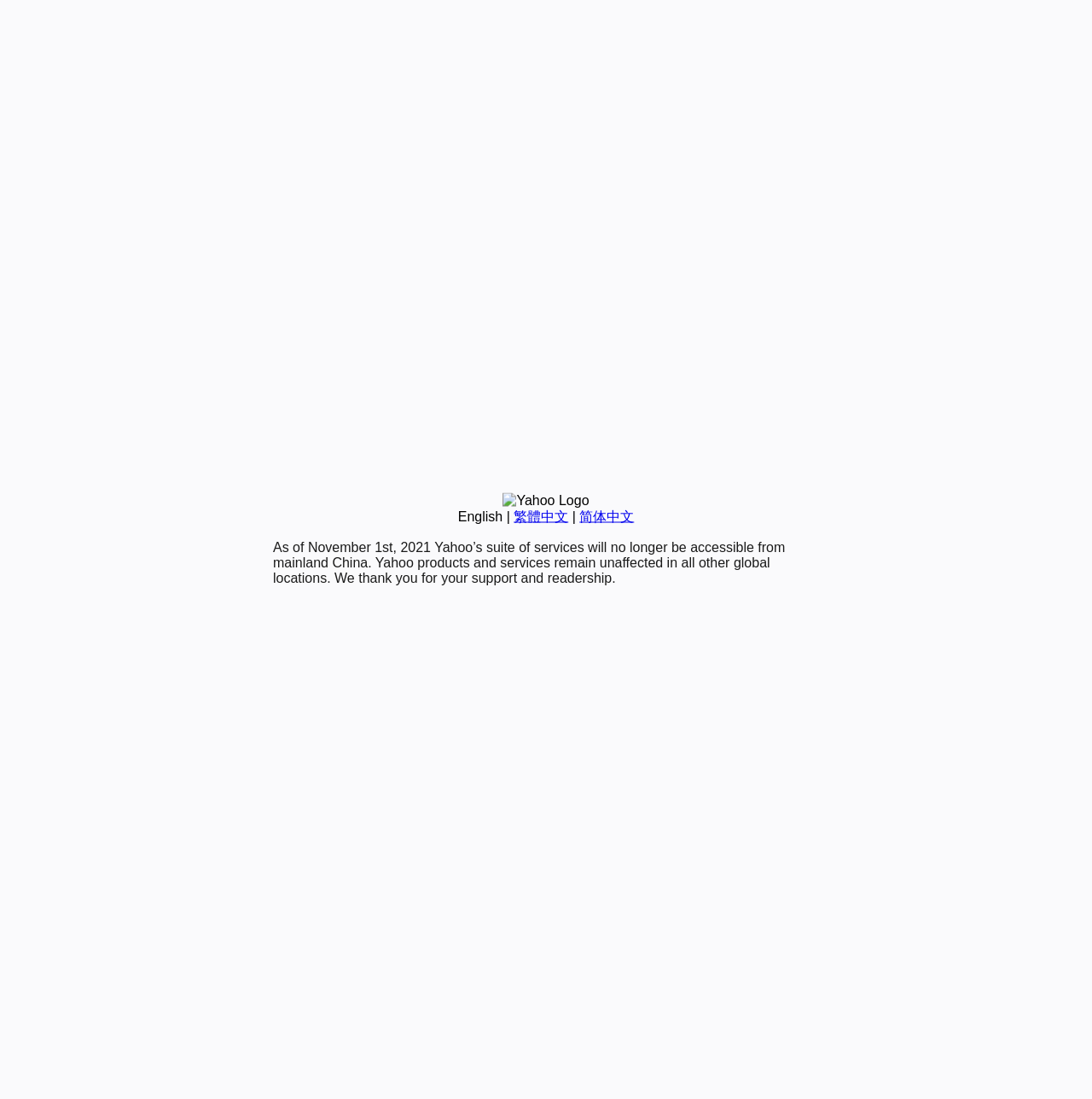Identify the bounding box coordinates for the UI element described as: "繁體中文". The coordinates should be provided as four floats between 0 and 1: [left, top, right, bottom].

[0.47, 0.463, 0.52, 0.476]